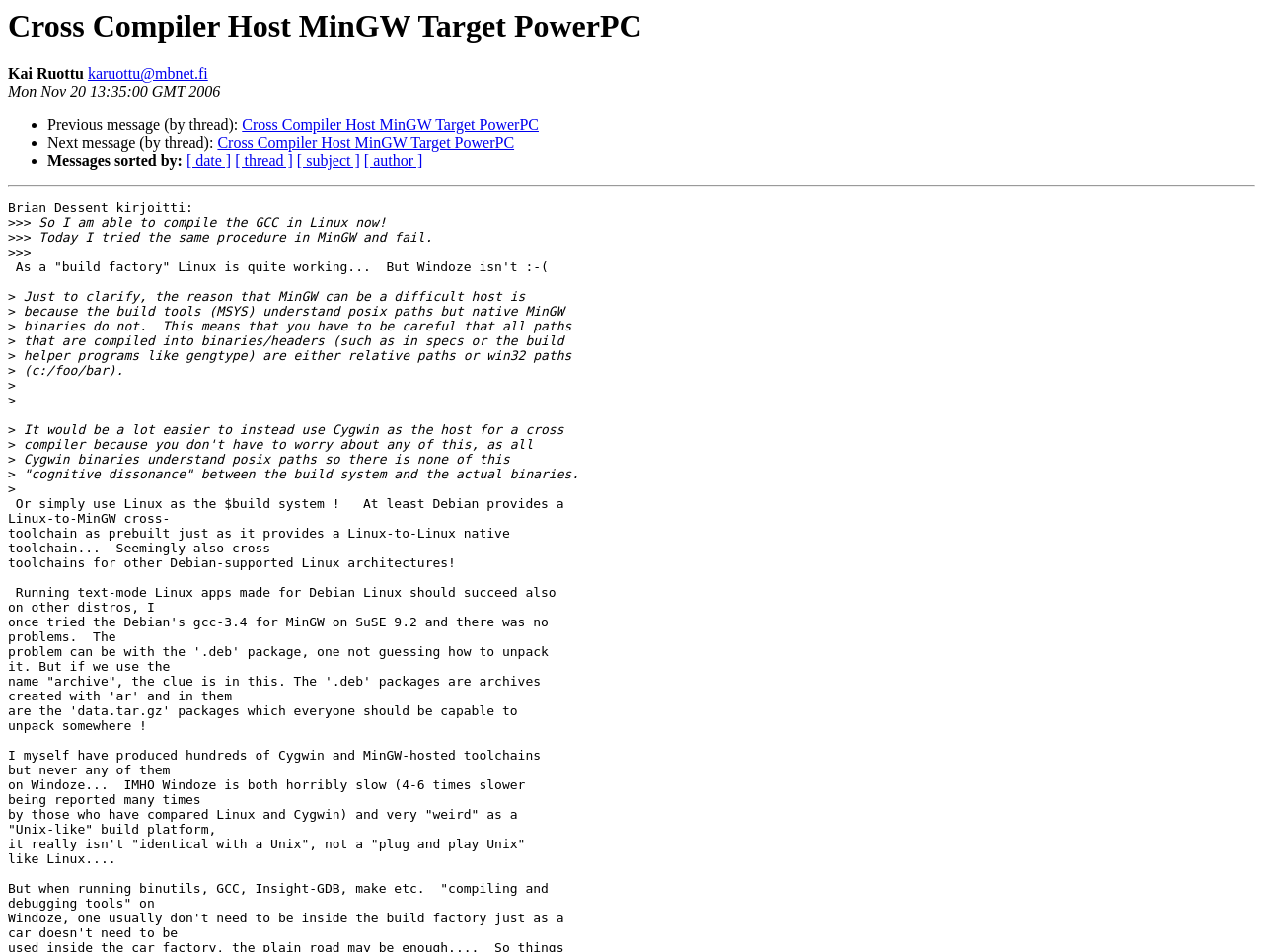Carefully examine the image and provide an in-depth answer to the question: What is the reason for the difficulty in using MinGW as a host?

The reason for the difficulty in using MinGW as a host can be determined by looking at the text 'because the build tools (MSYS) understand posix paths but native MinGW binaries do not' which indicates that the difficulty arises from the difference in understanding posix paths between the build tools and native MinGW binaries.